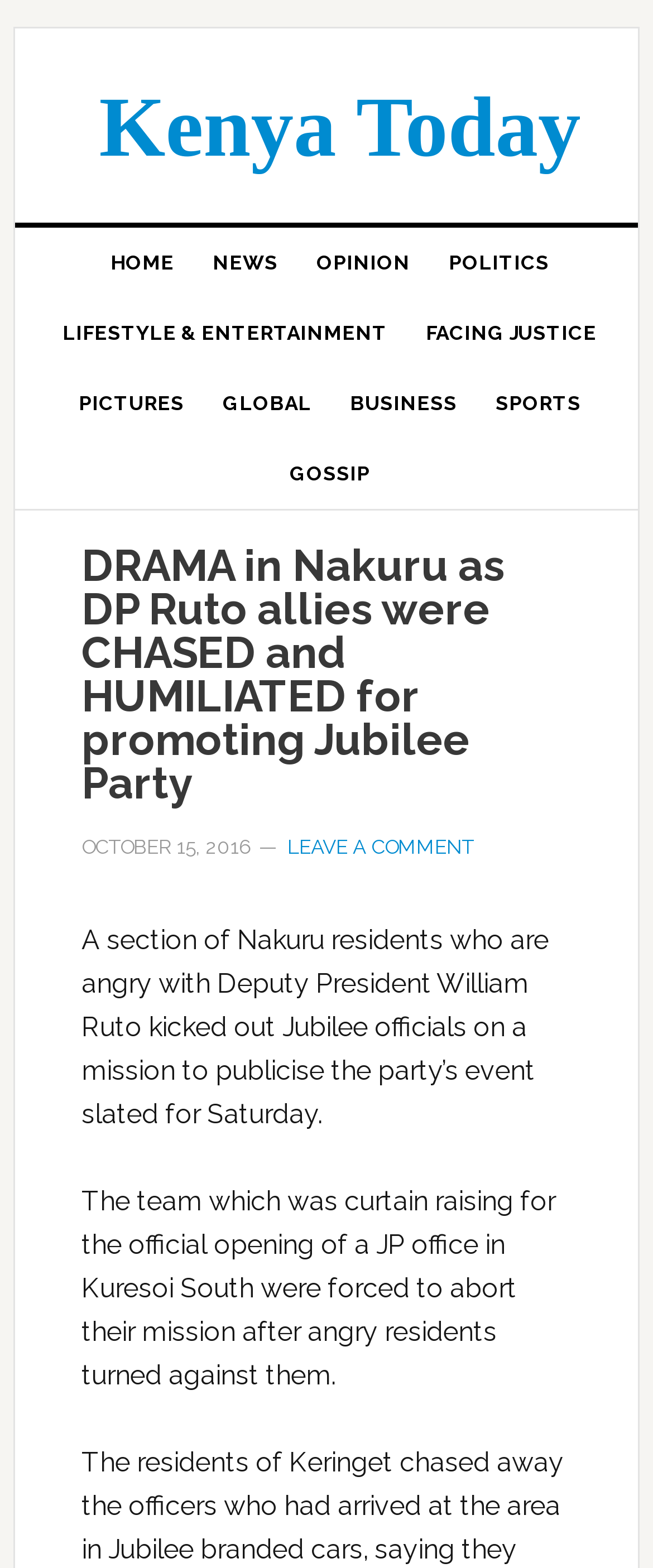Identify the bounding box of the HTML element described here: "Leave a Comment". Provide the coordinates as four float numbers between 0 and 1: [left, top, right, bottom].

[0.441, 0.533, 0.725, 0.548]